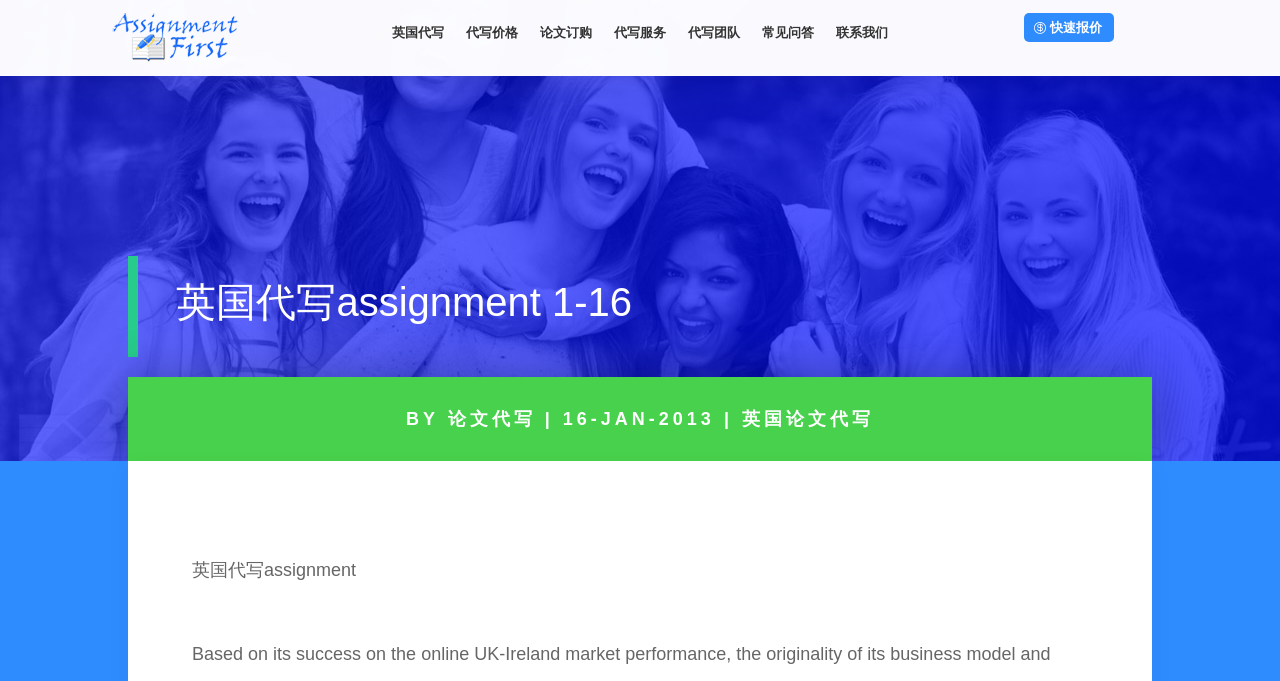Identify the bounding box of the UI element that matches this description: "代写服务".

[0.48, 0.038, 0.52, 0.07]